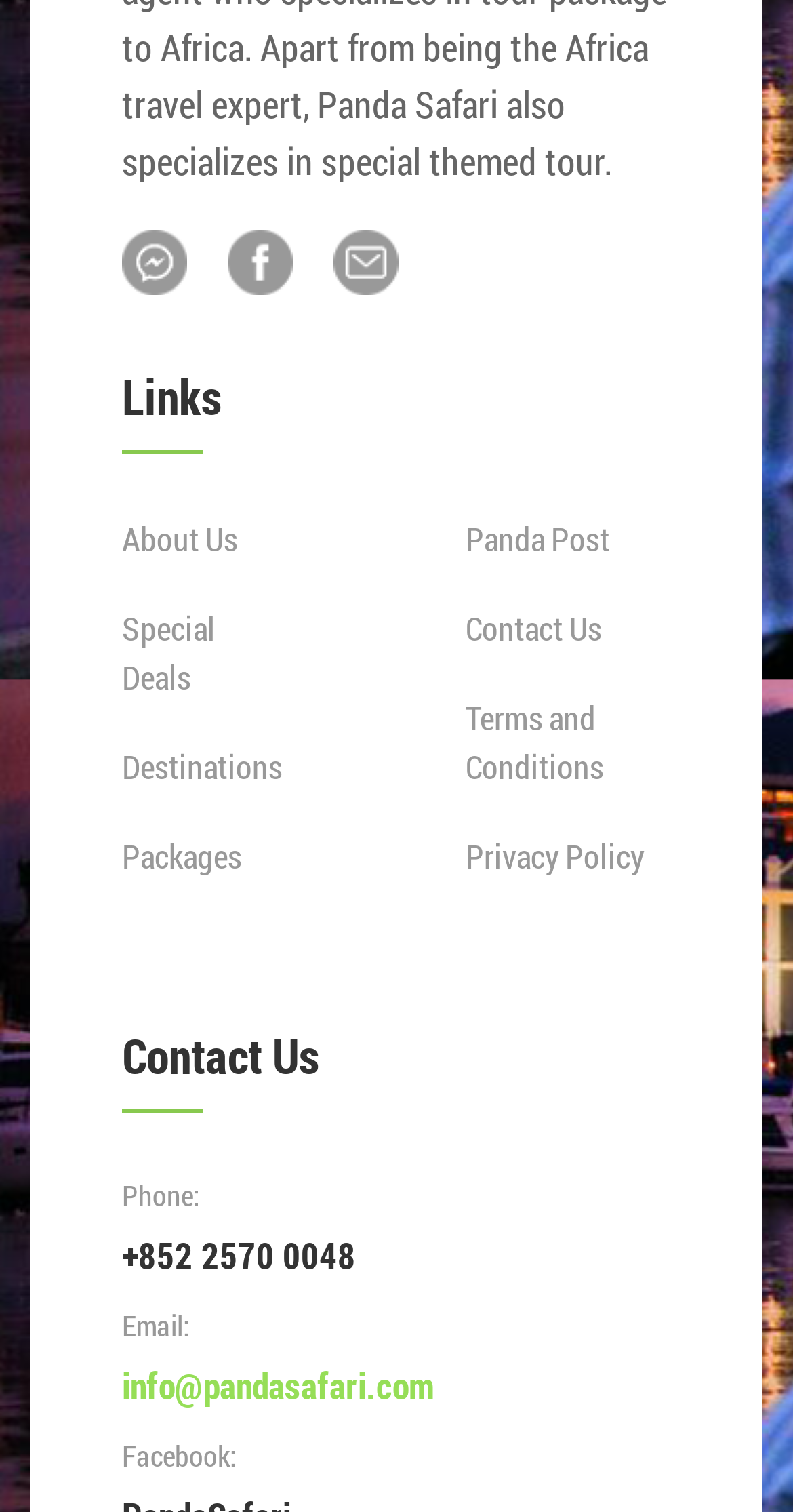Using the description: "Privacy Policy", determine the UI element's bounding box coordinates. Ensure the coordinates are in the format of four float numbers between 0 and 1, i.e., [left, top, right, bottom].

[0.587, 0.55, 0.846, 0.583]